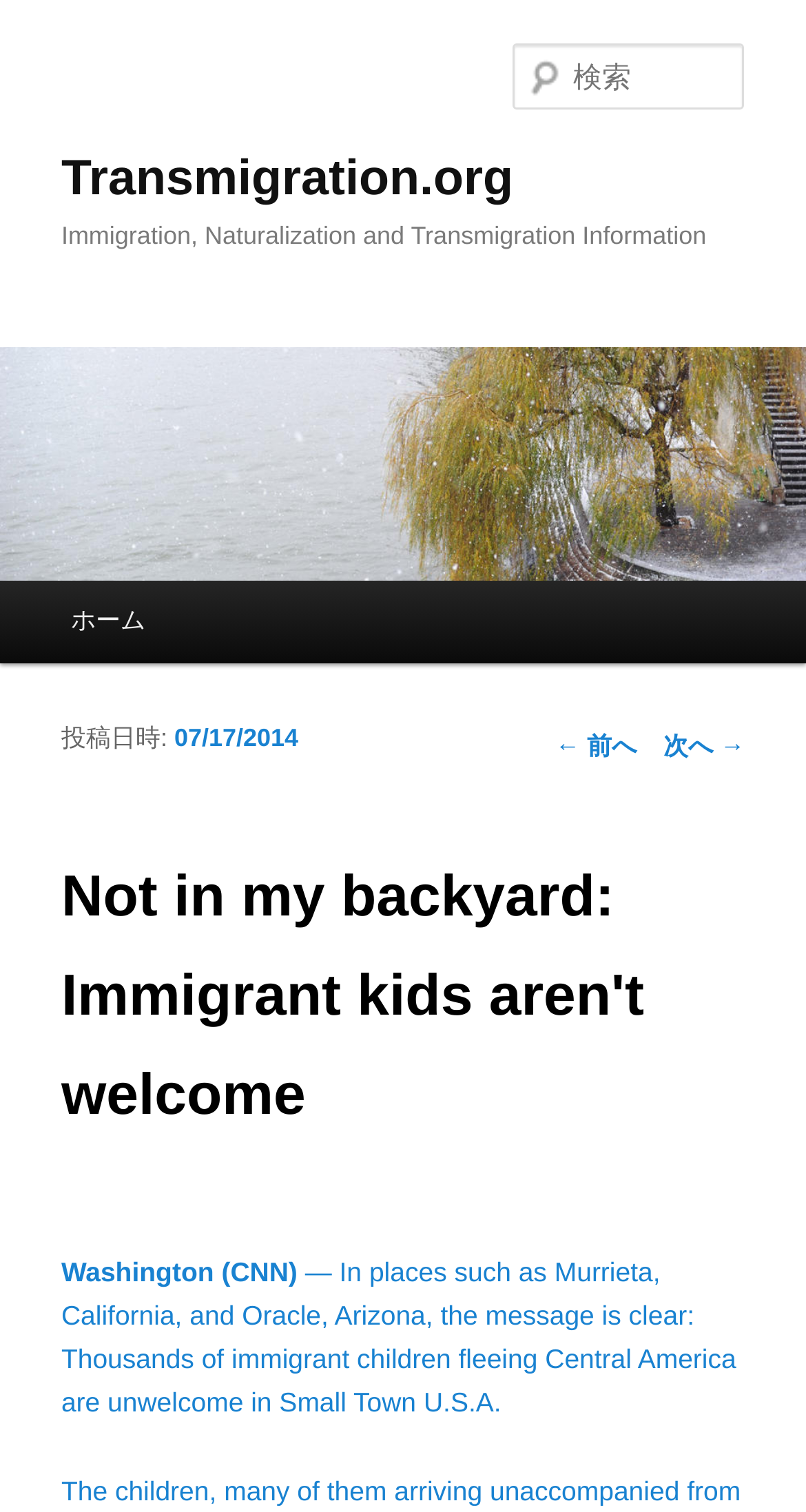What is the topic of the article?
Based on the image, answer the question with as much detail as possible.

The topic of the article can be inferred from the heading 'Not in my backyard: Immigrant kids aren't welcome' and the text that follows, which mentions 'Thousands of immigrant children fleeing Central America'.